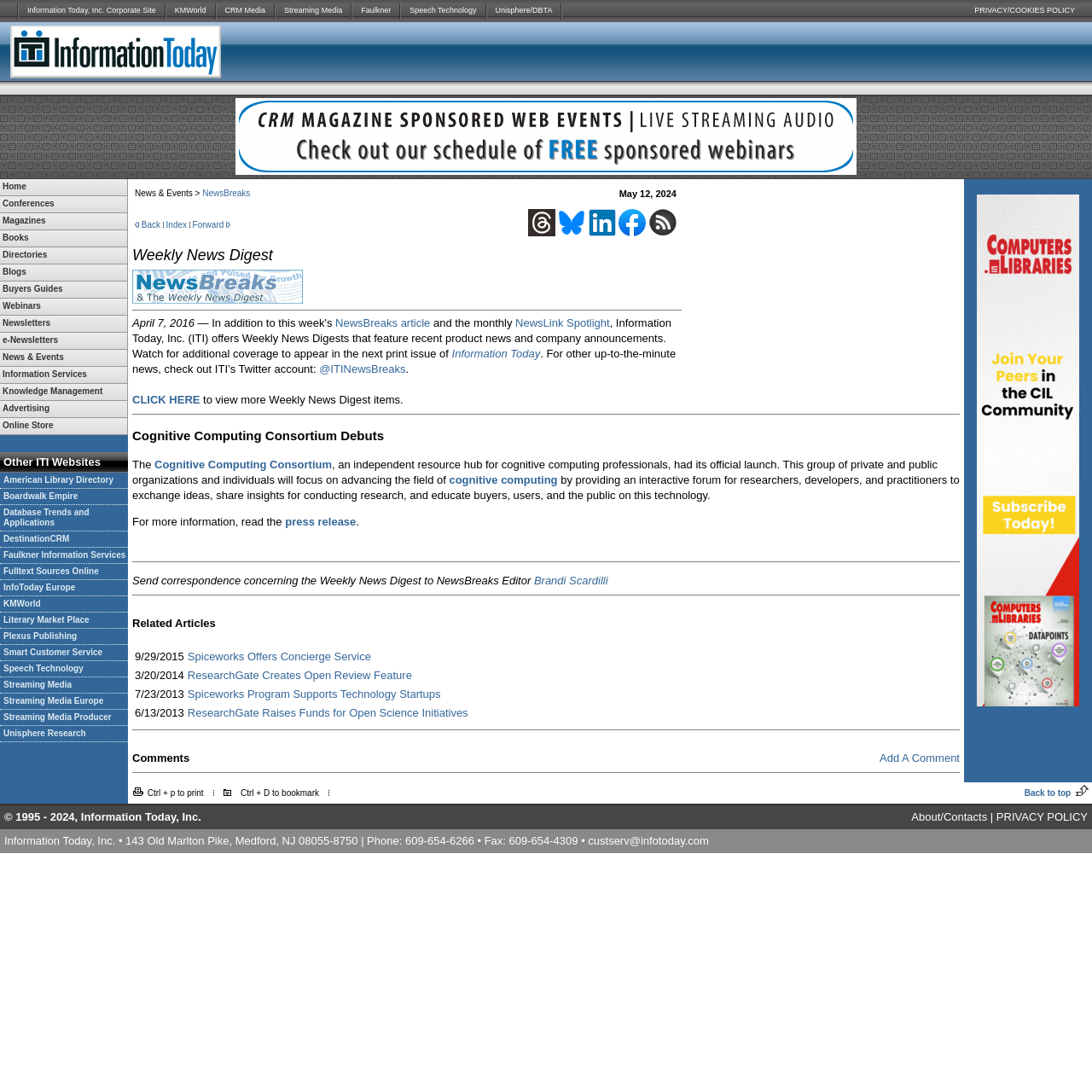Can you find the bounding box coordinates for the UI element given this description: "Books"? Provide the coordinates as four float numbers between 0 and 1: [left, top, right, bottom].

[0.0, 0.211, 0.116, 0.226]